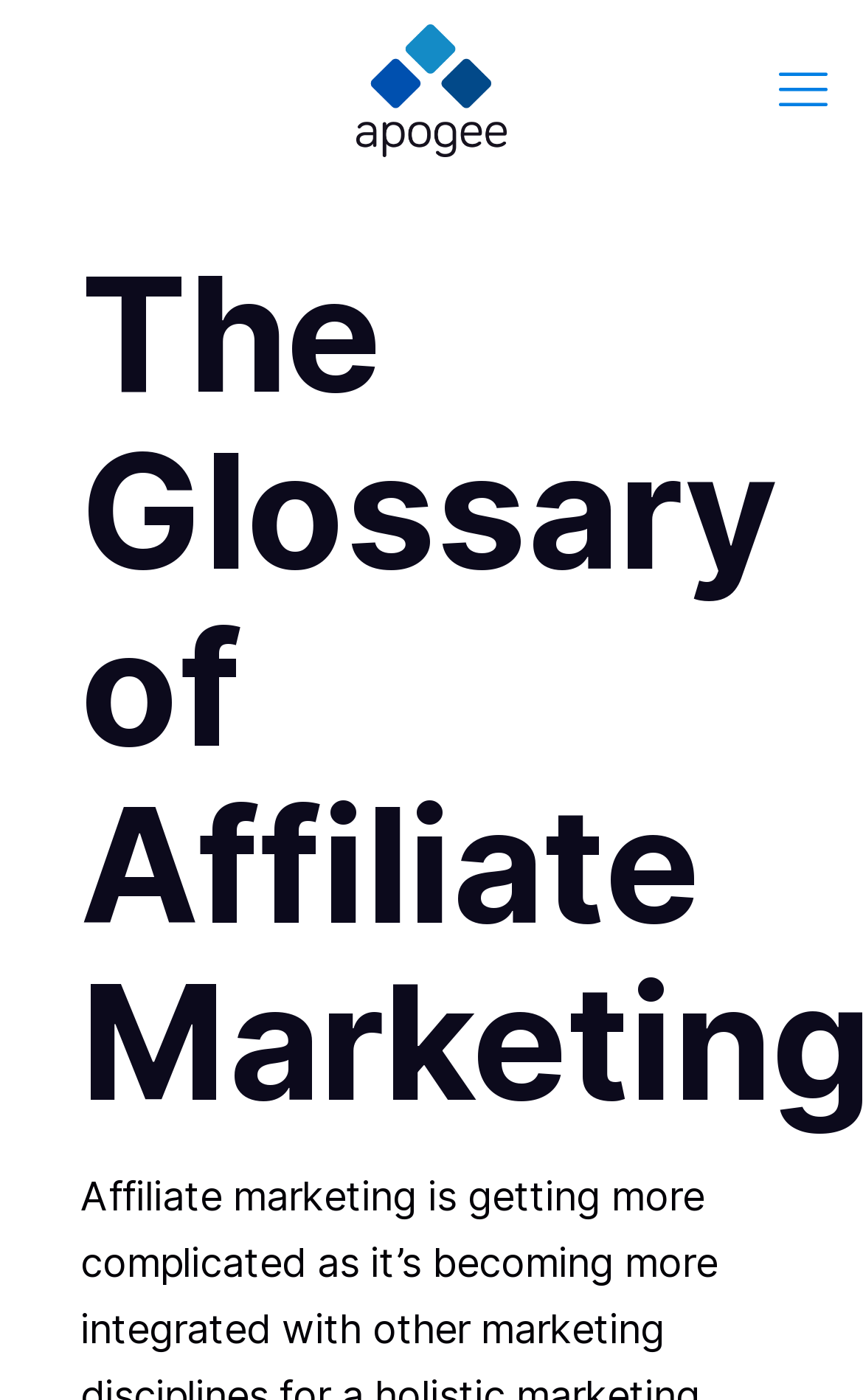Can you extract the headline from the webpage for me?

The Glossary of Affiliate Marketing